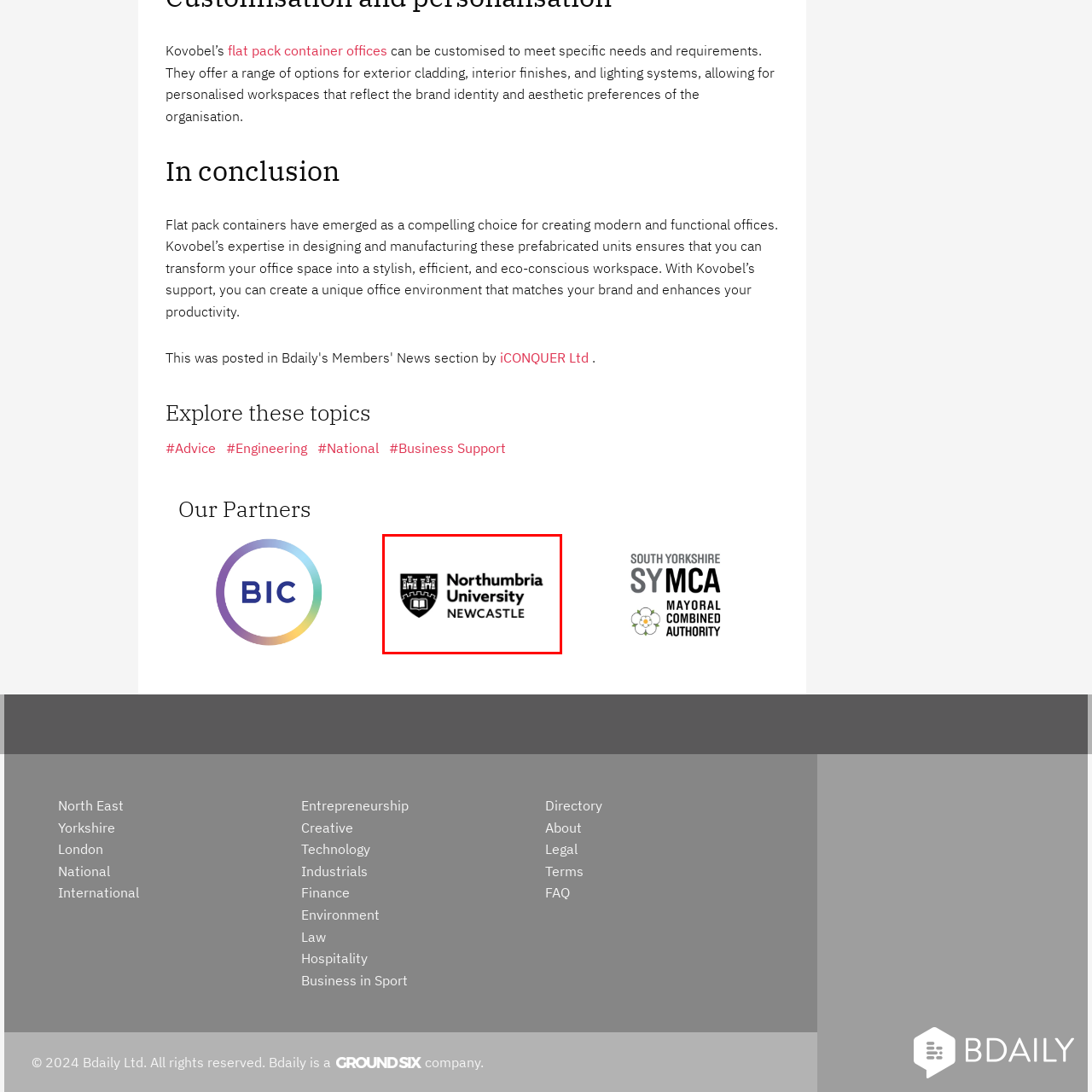What is the university known for?
Observe the section of the image outlined in red and answer concisely with a single word or phrase.

Modern approach to learning